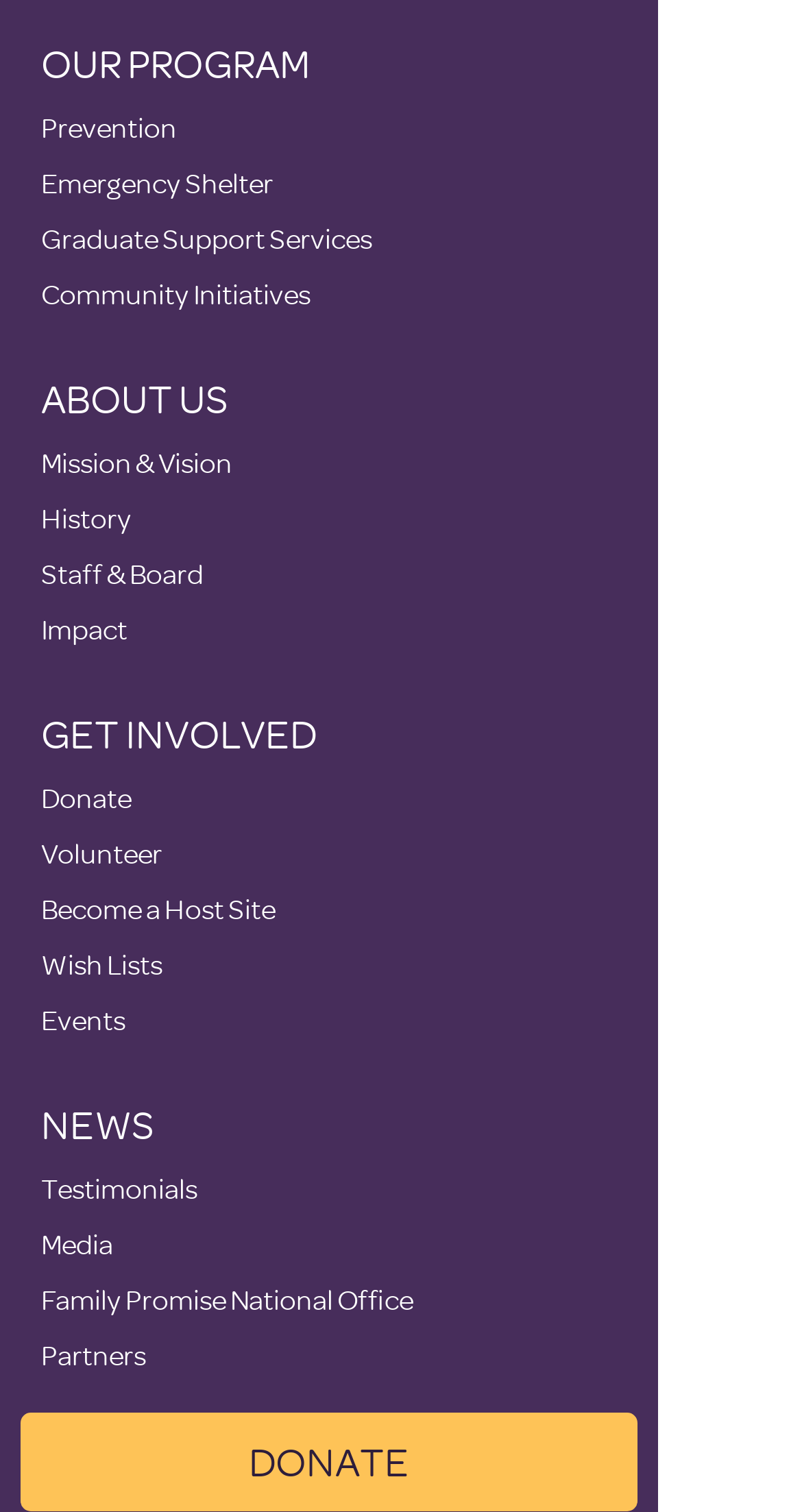Provide the bounding box coordinates of the section that needs to be clicked to accomplish the following instruction: "Learn about Emergency Shelter."

[0.051, 0.109, 0.341, 0.132]